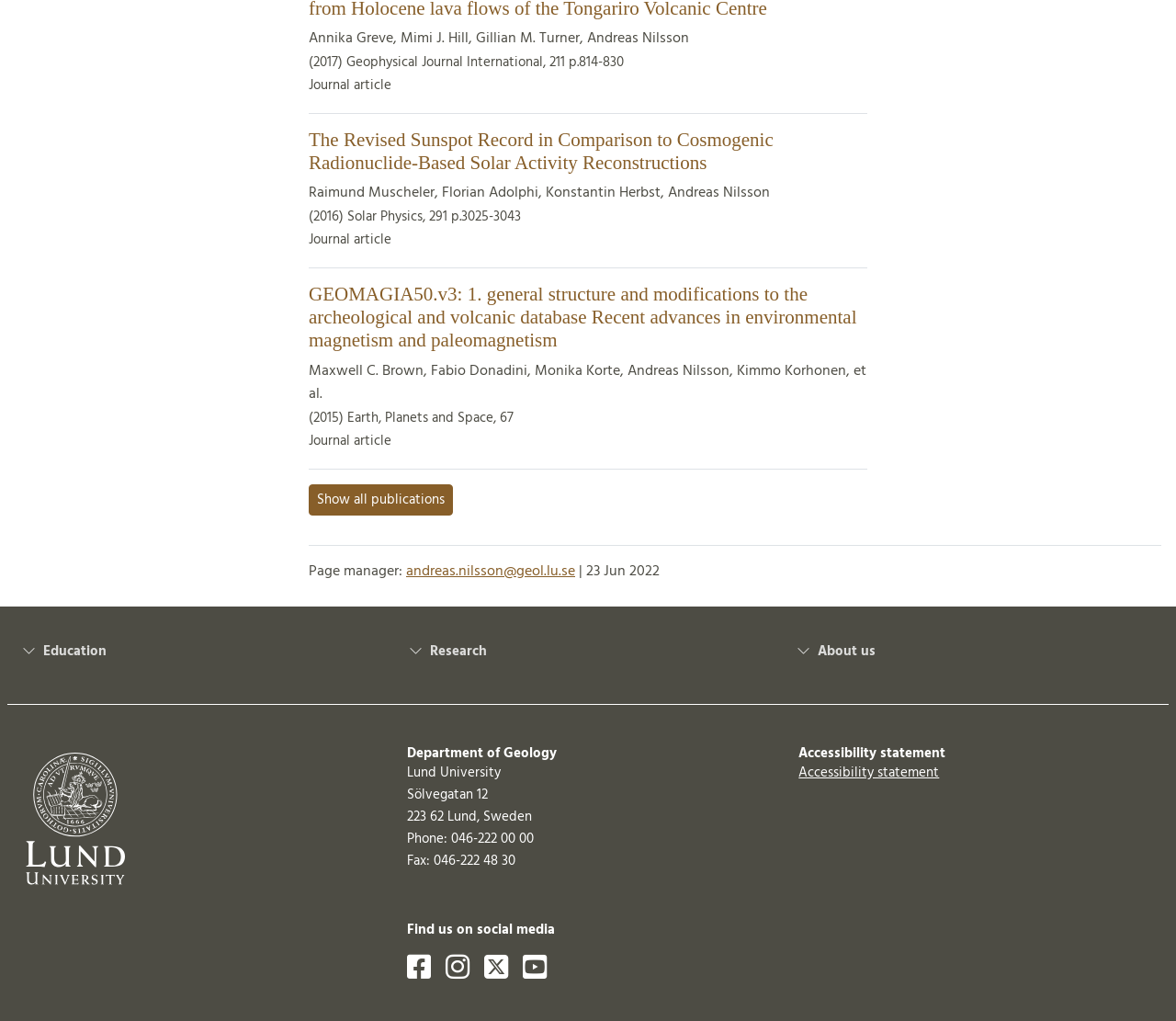Can you specify the bounding box coordinates of the area that needs to be clicked to fulfill the following instruction: "Search this topic"?

None